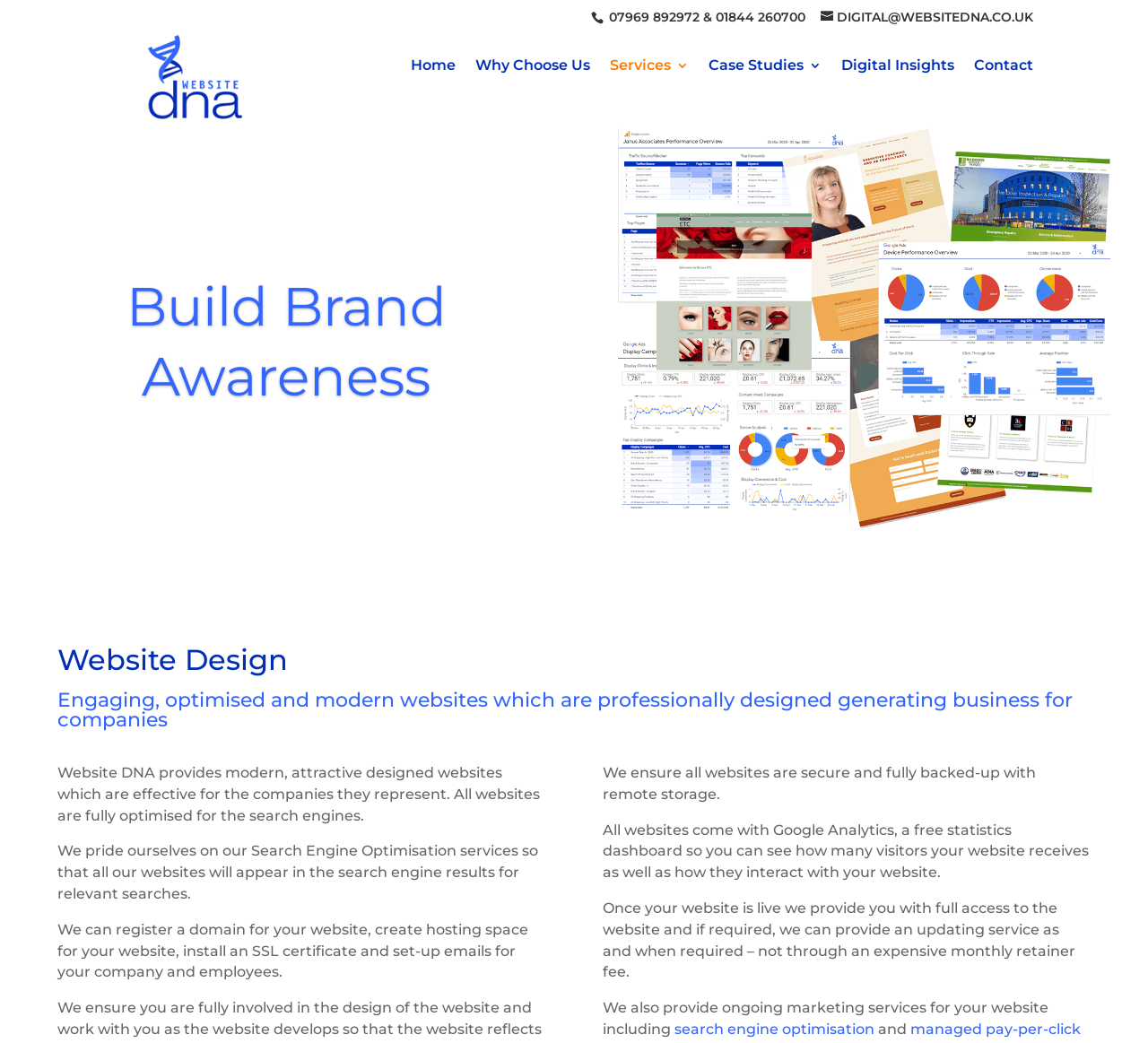Provide the bounding box coordinates of the HTML element this sentence describes: "Contact". The bounding box coordinates consist of four float numbers between 0 and 1, i.e., [left, top, right, bottom].

[0.848, 0.057, 0.9, 0.095]